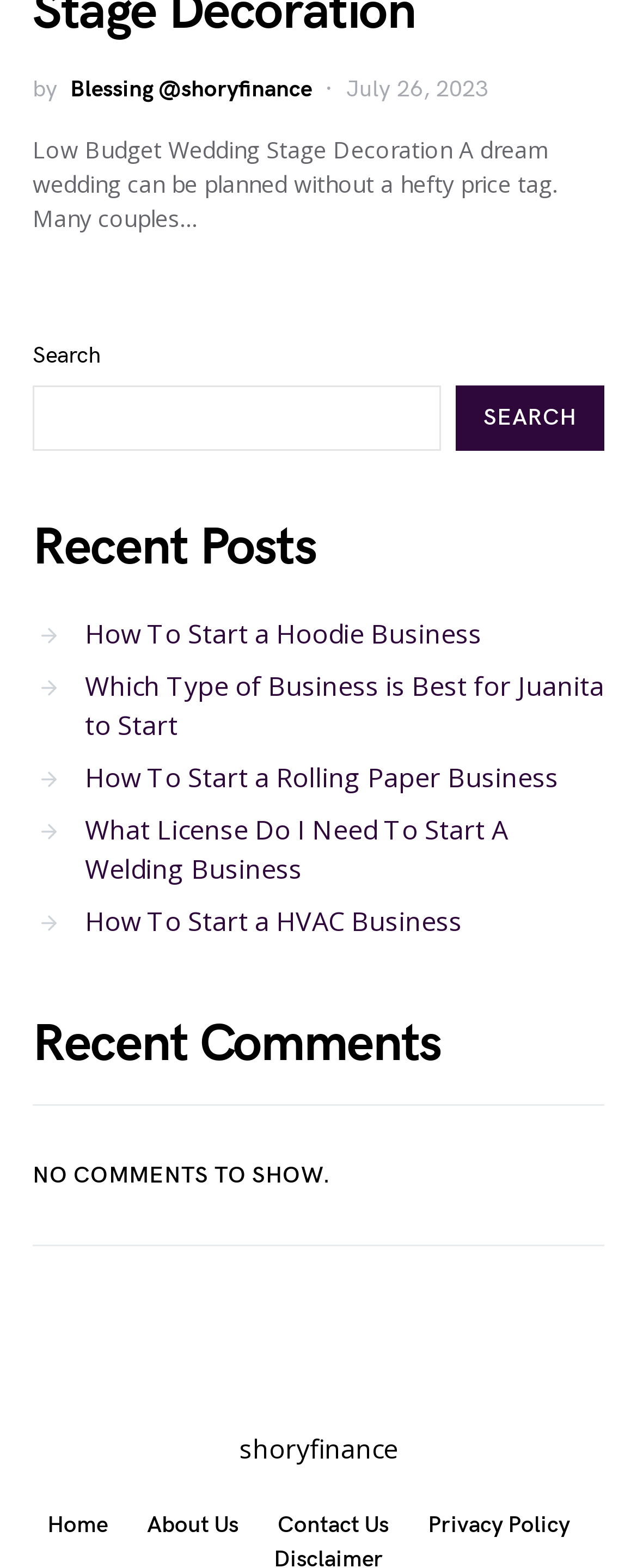Specify the bounding box coordinates of the element's area that should be clicked to execute the given instruction: "search for something". The coordinates should be four float numbers between 0 and 1, i.e., [left, top, right, bottom].

[0.051, 0.246, 0.693, 0.287]